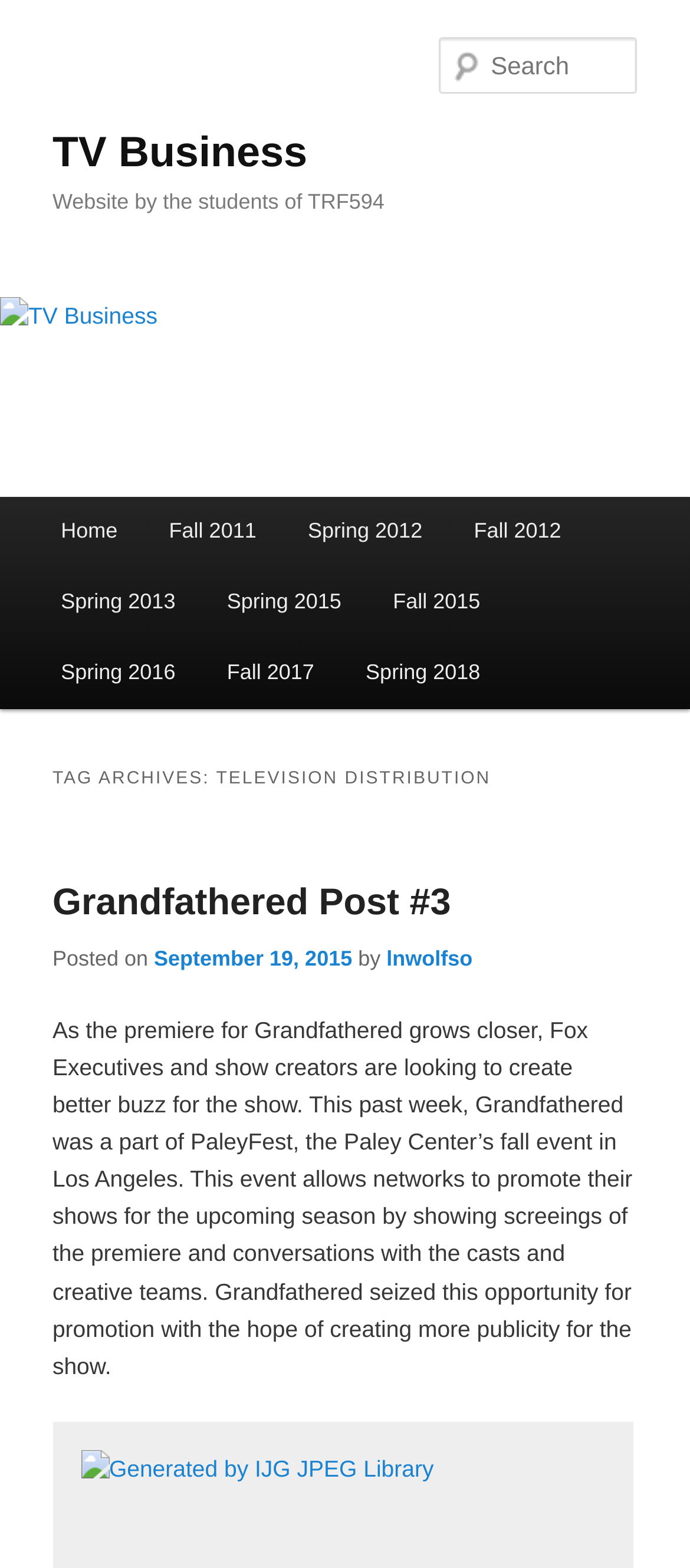Highlight the bounding box coordinates of the element that should be clicked to carry out the following instruction: "Search for something". The coordinates must be given as four float numbers ranging from 0 to 1, i.e., [left, top, right, bottom].

[0.637, 0.024, 0.924, 0.06]